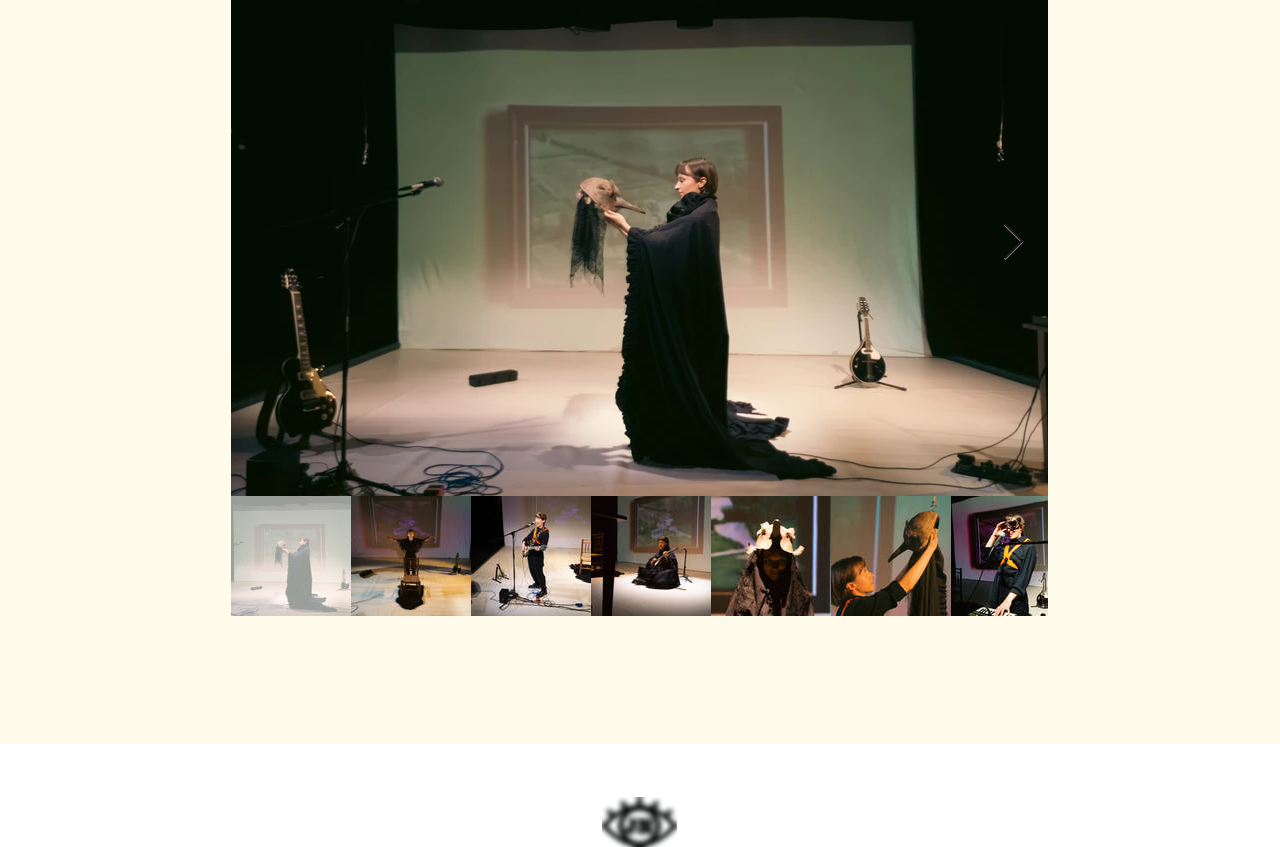Using the element description: "aria-label="Twitter"", determine the bounding box coordinates for the specified UI element. The coordinates should be four float numbers between 0 and 1, [left, top, right, bottom].

[0.54, 0.9, 0.56, 0.931]